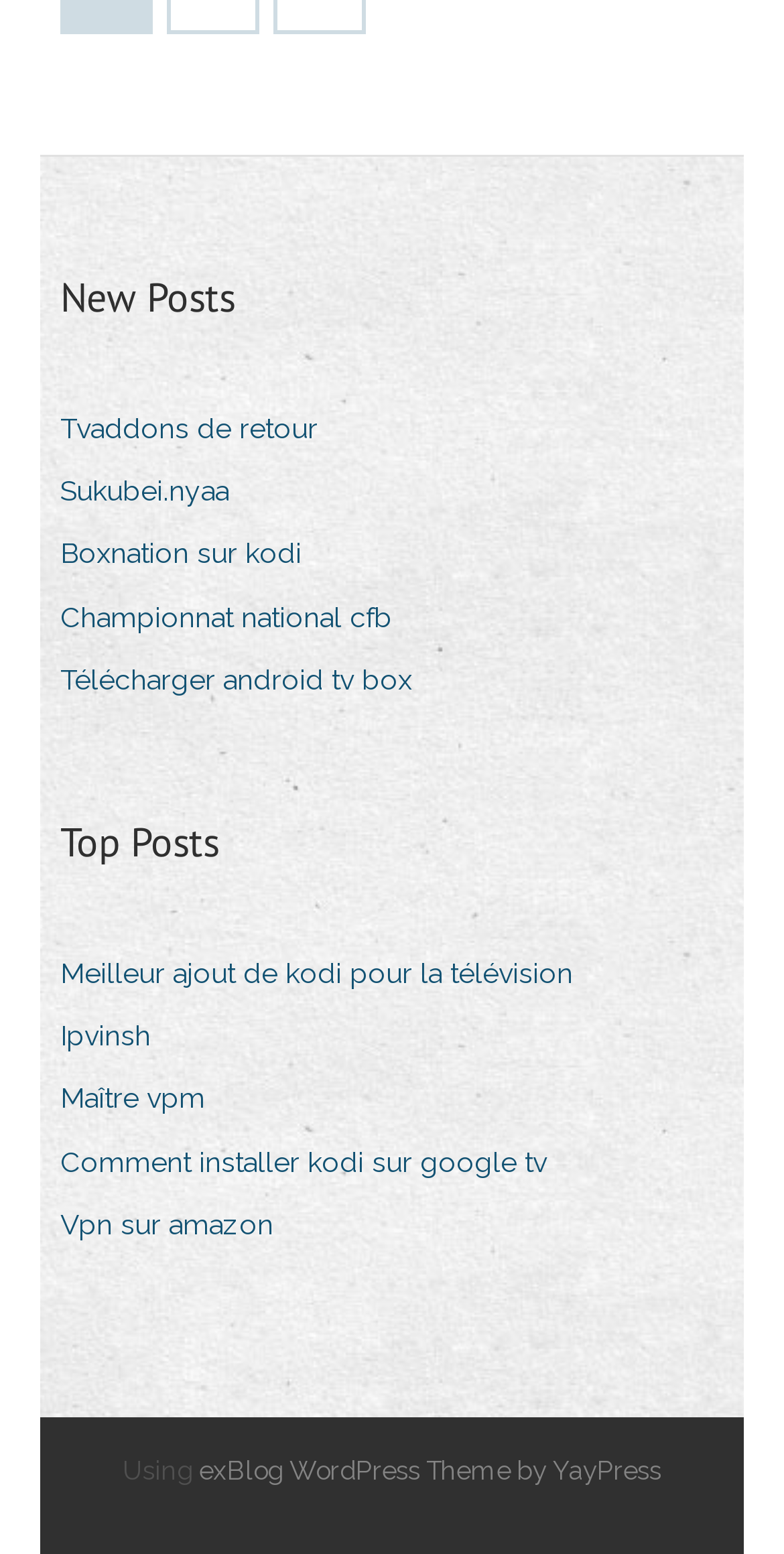Please identify the bounding box coordinates of the region to click in order to complete the given instruction: "Explore exBlog WordPress Theme by YayPress". The coordinates should be four float numbers between 0 and 1, i.e., [left, top, right, bottom].

[0.254, 0.936, 0.844, 0.956]